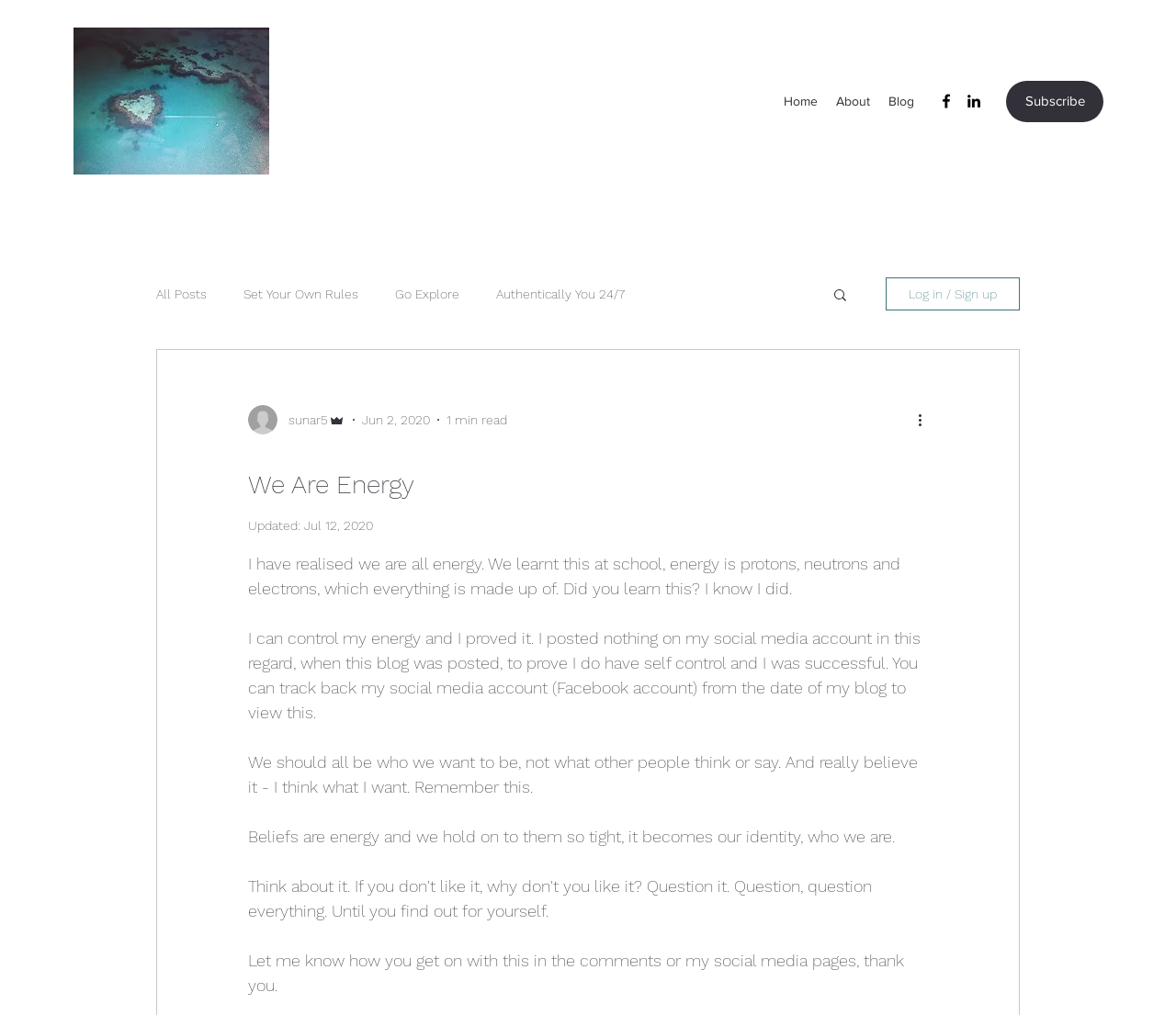Determine the bounding box coordinates of the clickable element to achieve the following action: 'Log in or sign up'. Provide the coordinates as four float values between 0 and 1, formatted as [left, top, right, bottom].

[0.753, 0.273, 0.867, 0.306]